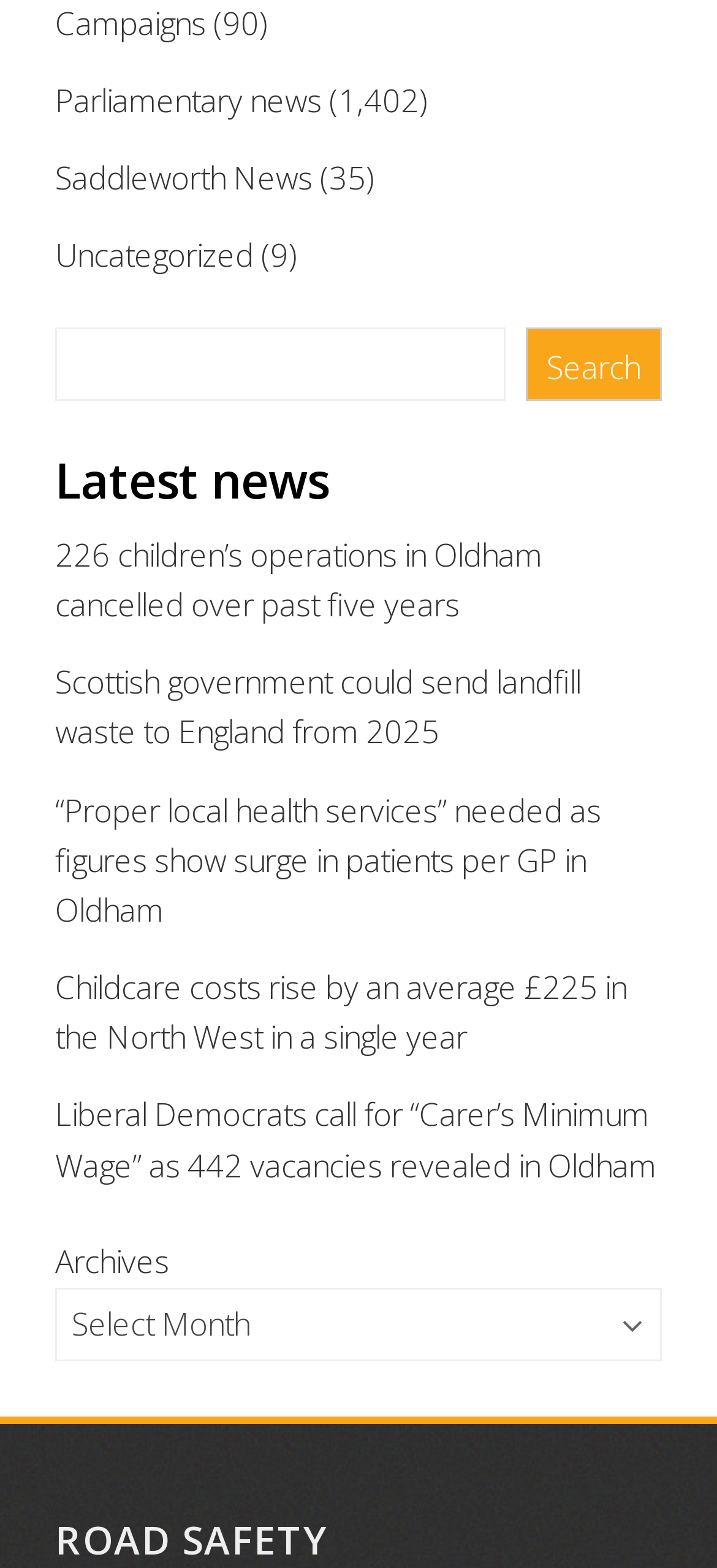Respond with a single word or phrase:
What is the category of the news with 90 articles?

Campaigns